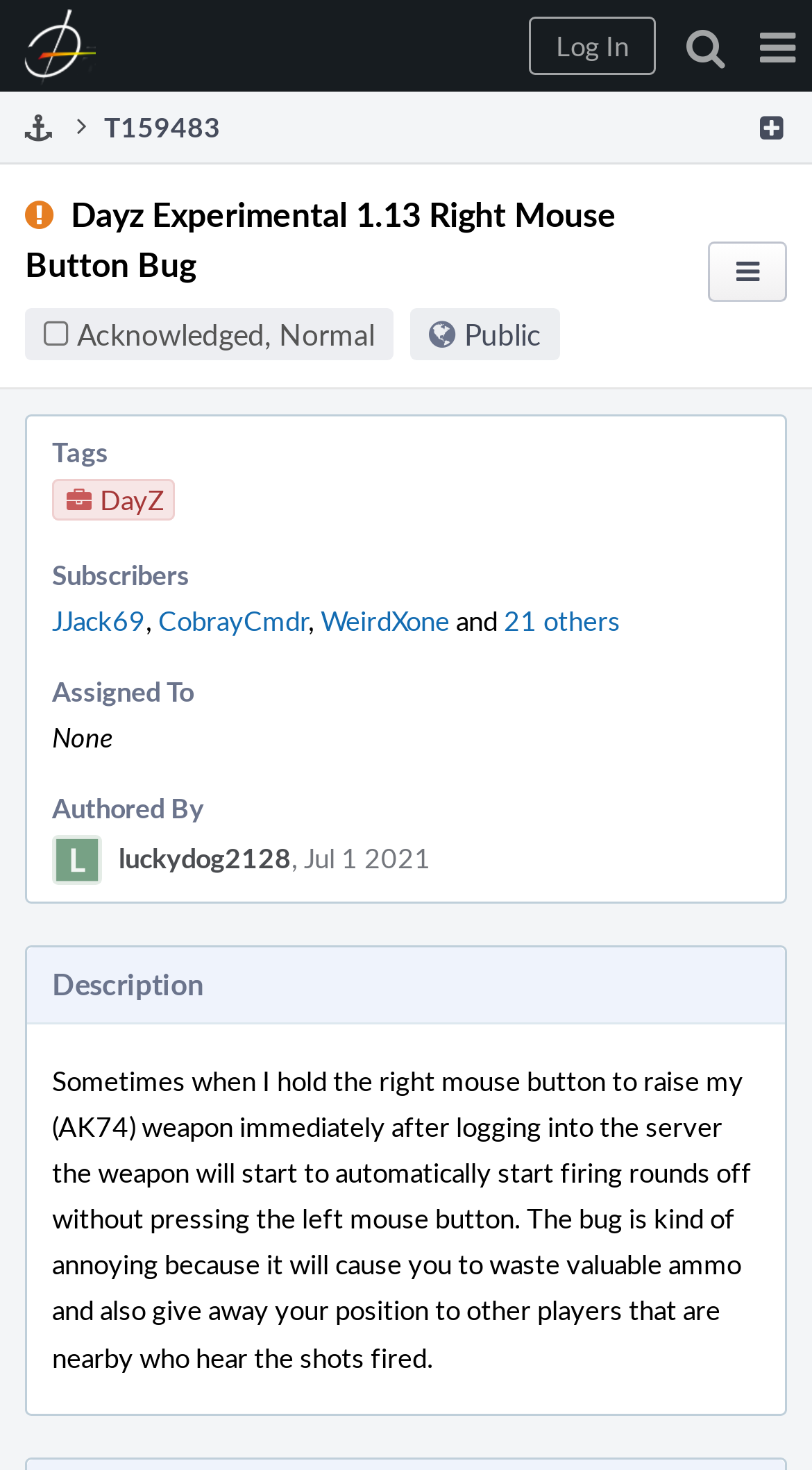What is the headline of the webpage?

Dayz Experimental 1.13 Right Mouse Button Bug
Acknowledged, NormalPublic
	